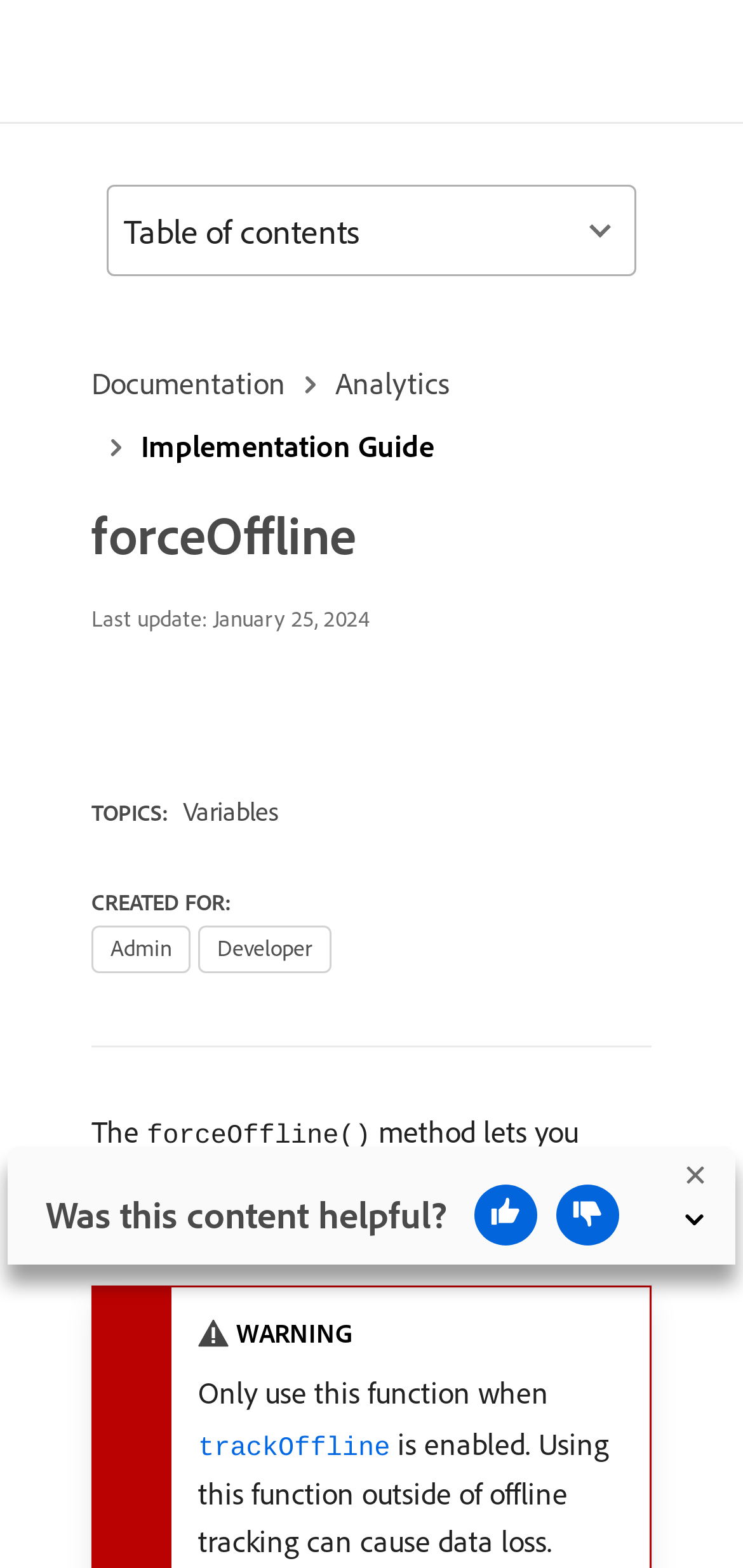What is the warning about when using the forceOffline function?
From the details in the image, answer the question comprehensively.

The warning is that using the forceOffline function outside of offline tracking can cause data loss, so it should only be used when trackOffline is enabled.